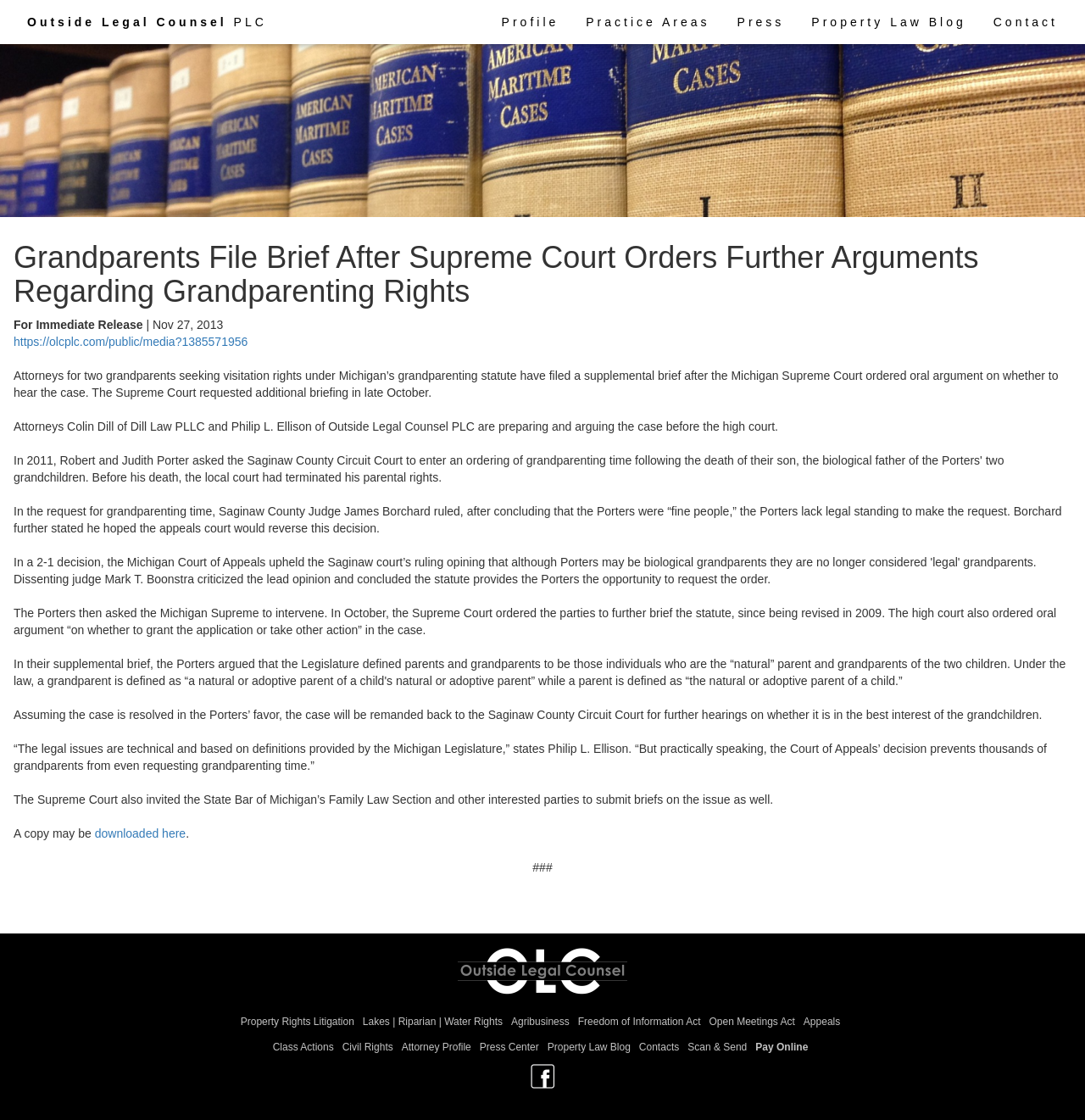Please identify the bounding box coordinates of the element I need to click to follow this instruction: "Contact the law firm".

[0.903, 0.006, 0.988, 0.033]